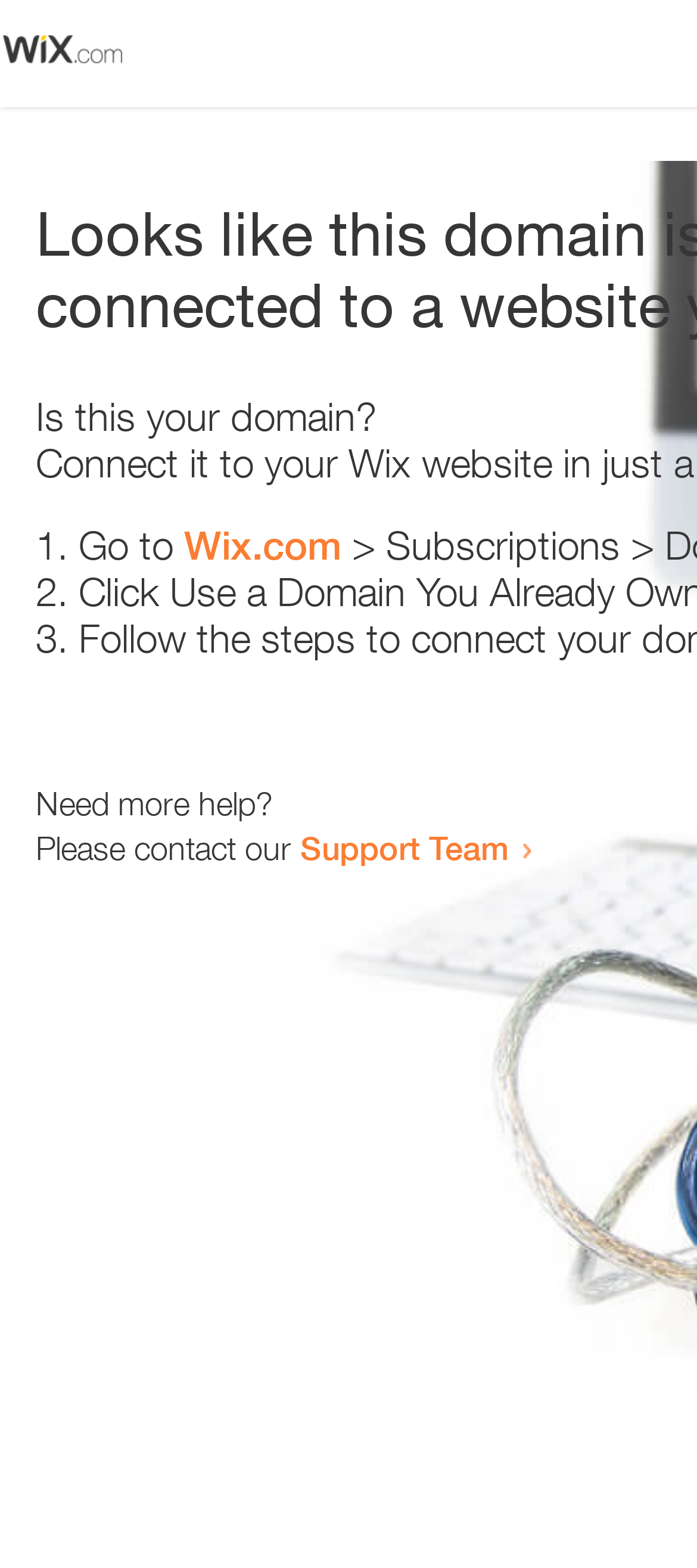What is the support team contact method?
Refer to the image and provide a one-word or short phrase answer.

link